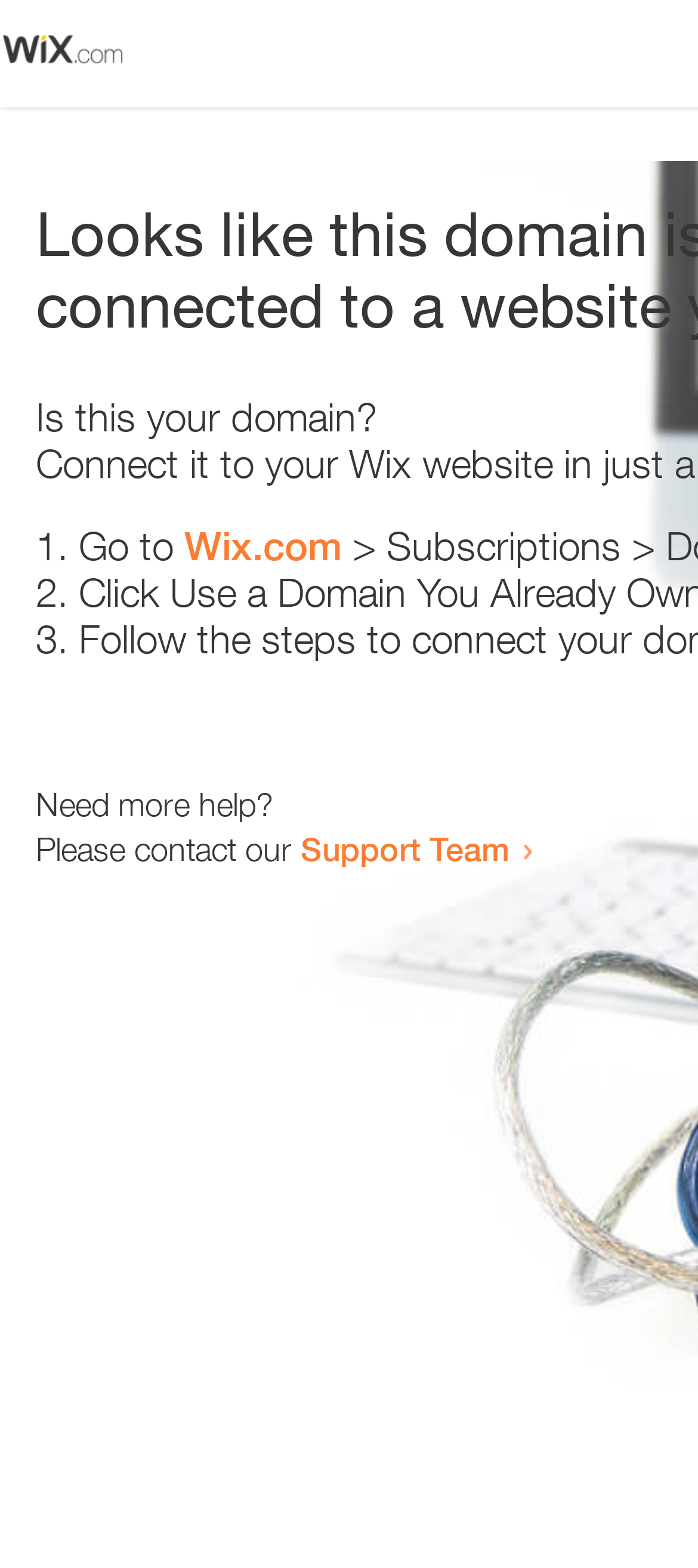Respond to the question below with a concise word or phrase:
What is the support team contact method?

Link